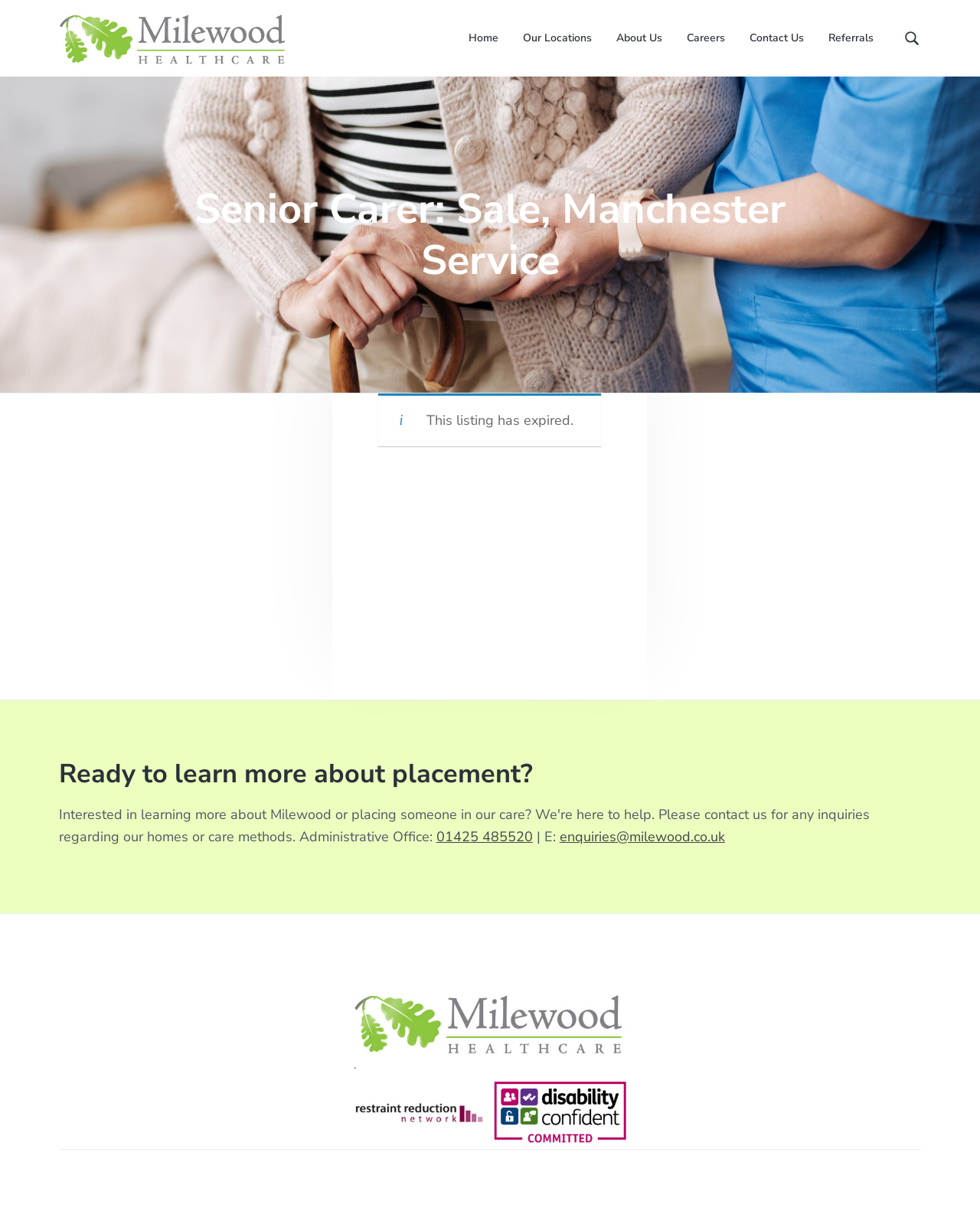Identify the coordinates of the bounding box for the element that must be clicked to accomplish the instruction: "search this website".

[0.92, 0.024, 0.94, 0.04]